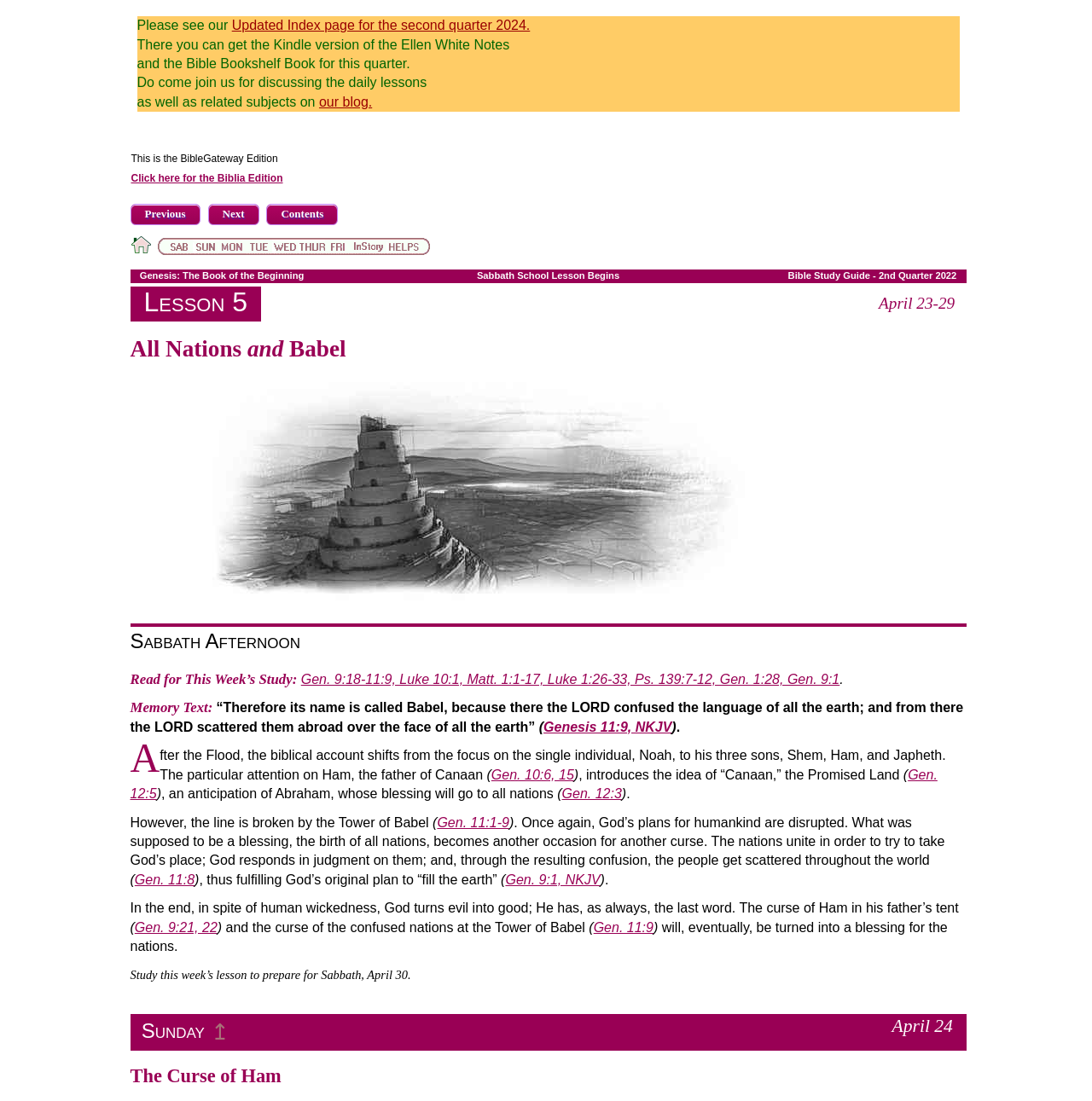Please answer the following question as detailed as possible based on the image: 
What is the Bible study guide for?

The Bible study guide is for the 2nd quarter of 2022, as indicated by the text 'Bible Study Guide - 2nd Quarter 2022' in the layout table.